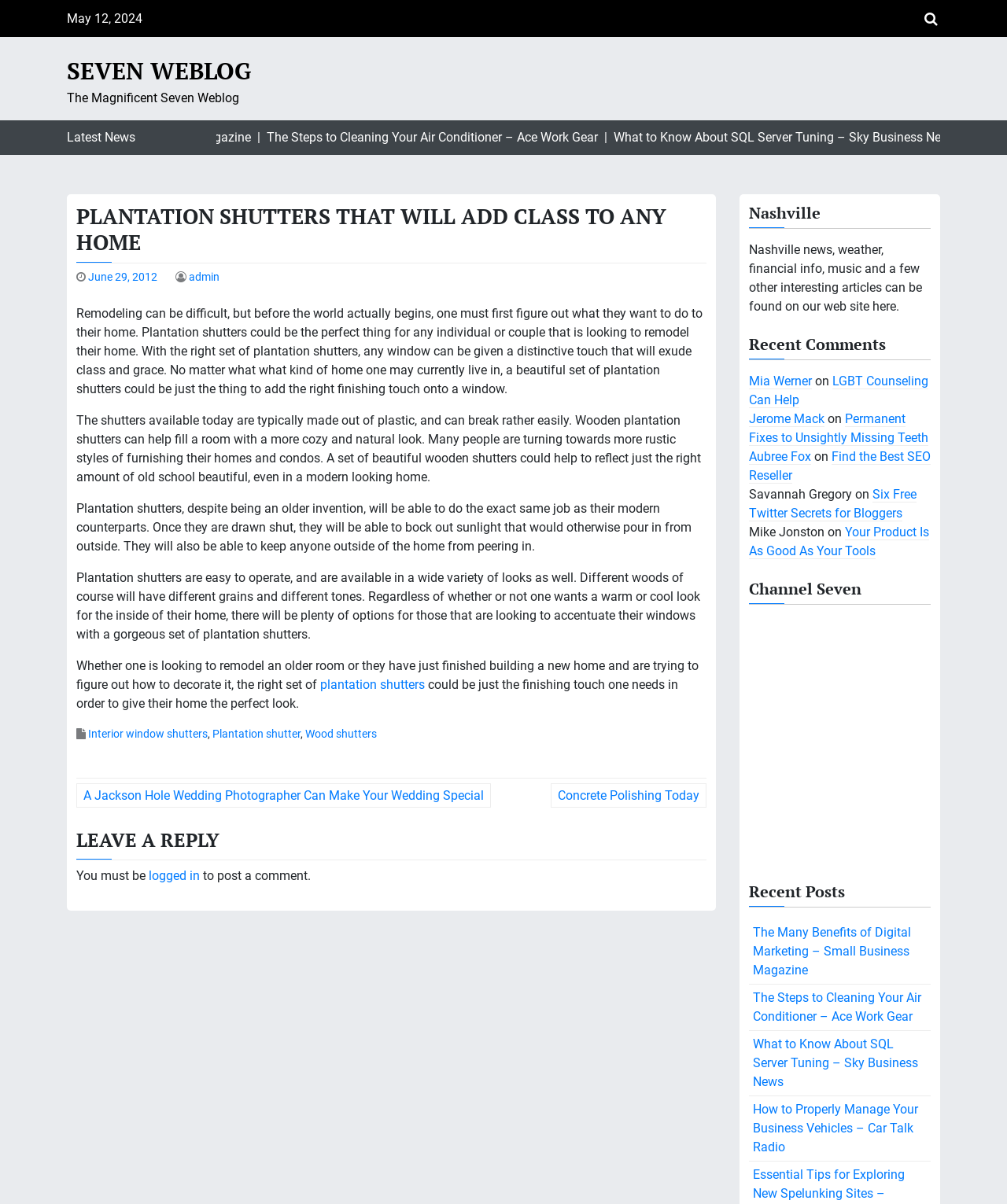Give a concise answer using one word or a phrase to the following question:
What is the date of the article?

June 29, 2012